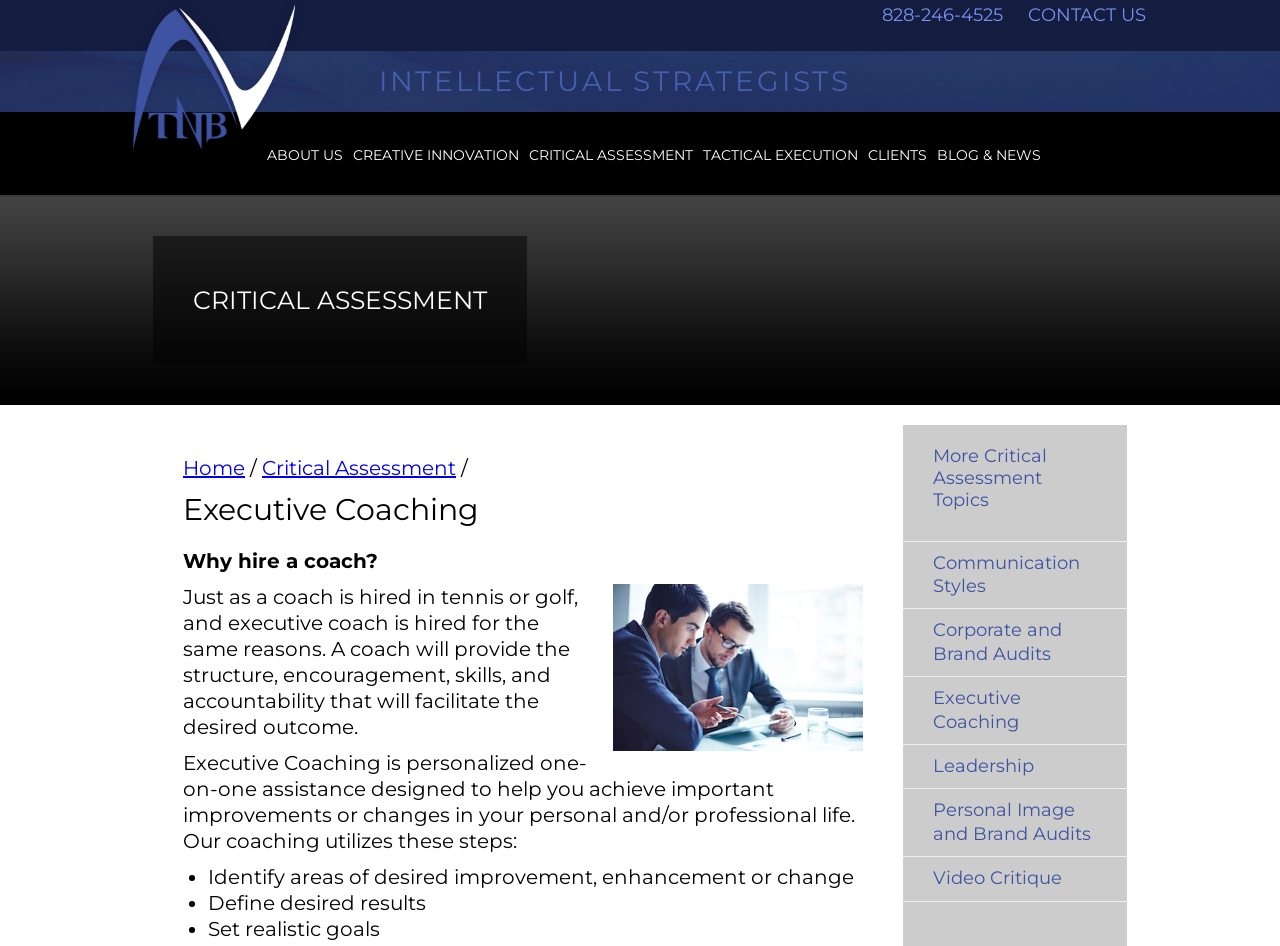What is the third step in the executive coaching process?
Examine the image closely and answer the question with as much detail as possible.

I found the third step by looking at the list markers and the corresponding static text, which says 'Set realistic goals'.